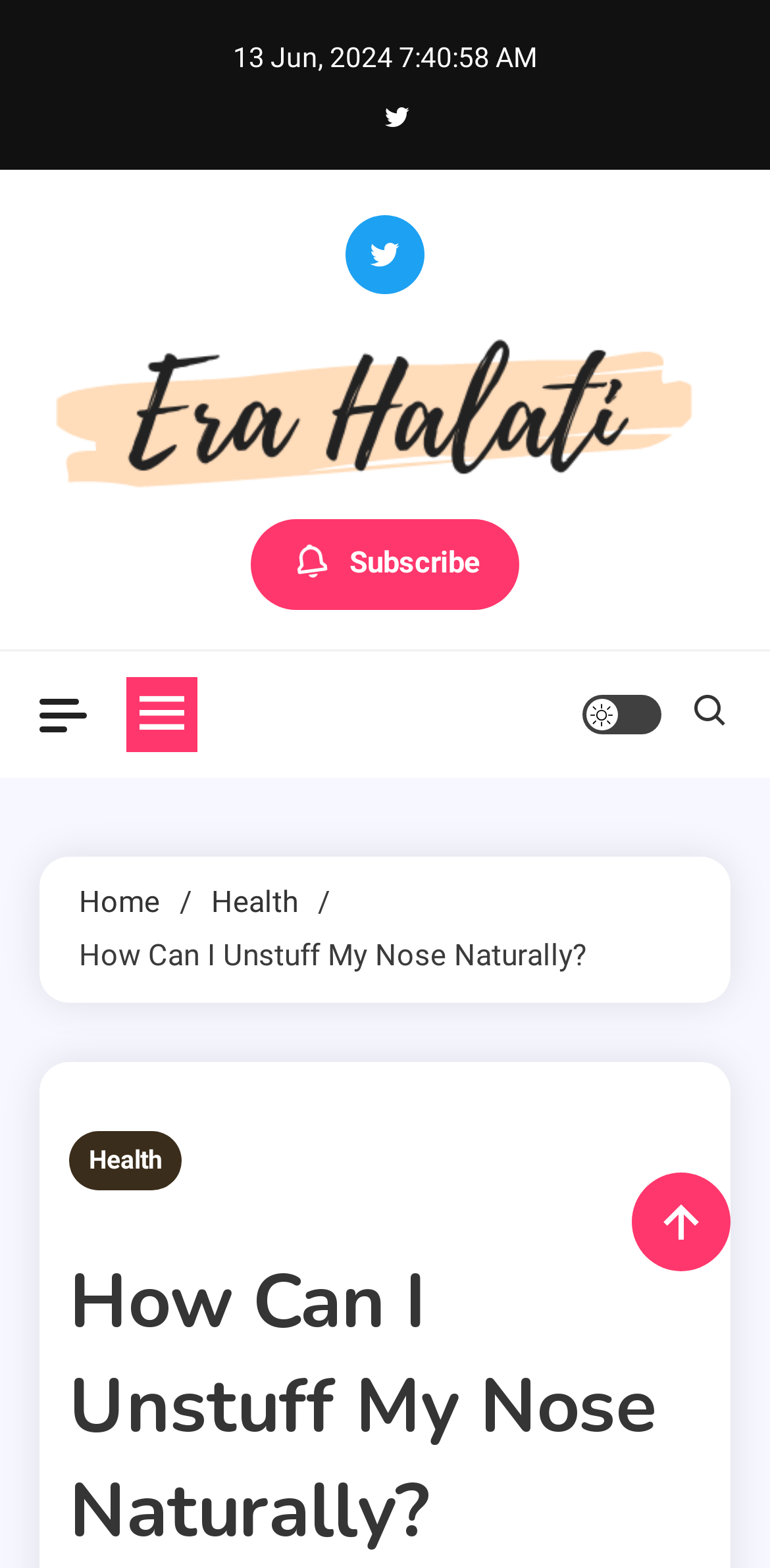Carefully examine the image and provide an in-depth answer to the question: How many minutes does it take to read the article?

The reading time of the article can be found in a static text element that says '3 MINS READ', which is located near the top of the webpage.